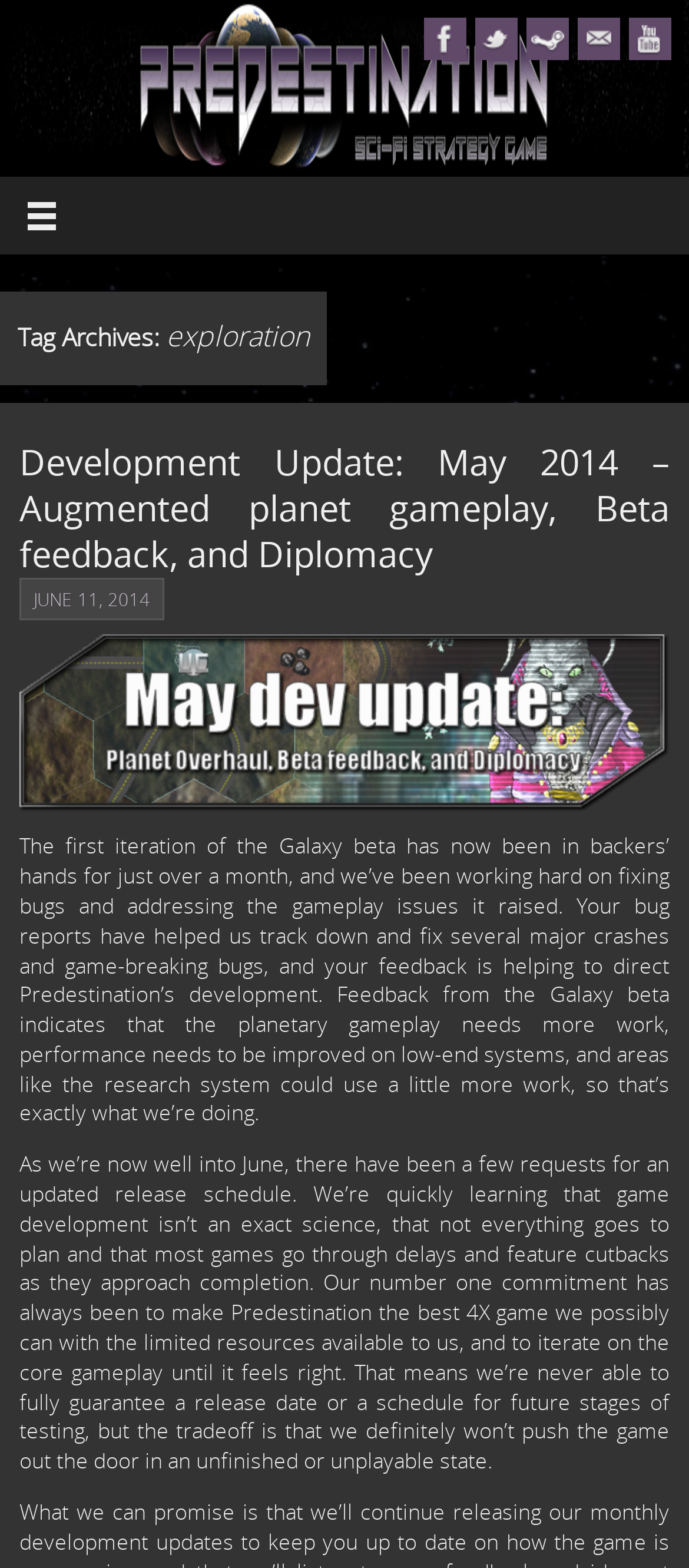Identify the bounding box coordinates for the element that needs to be clicked to fulfill this instruction: "Watch YouTube video". Provide the coordinates in the format of four float numbers between 0 and 1: [left, top, right, bottom].

[0.913, 0.011, 0.974, 0.038]